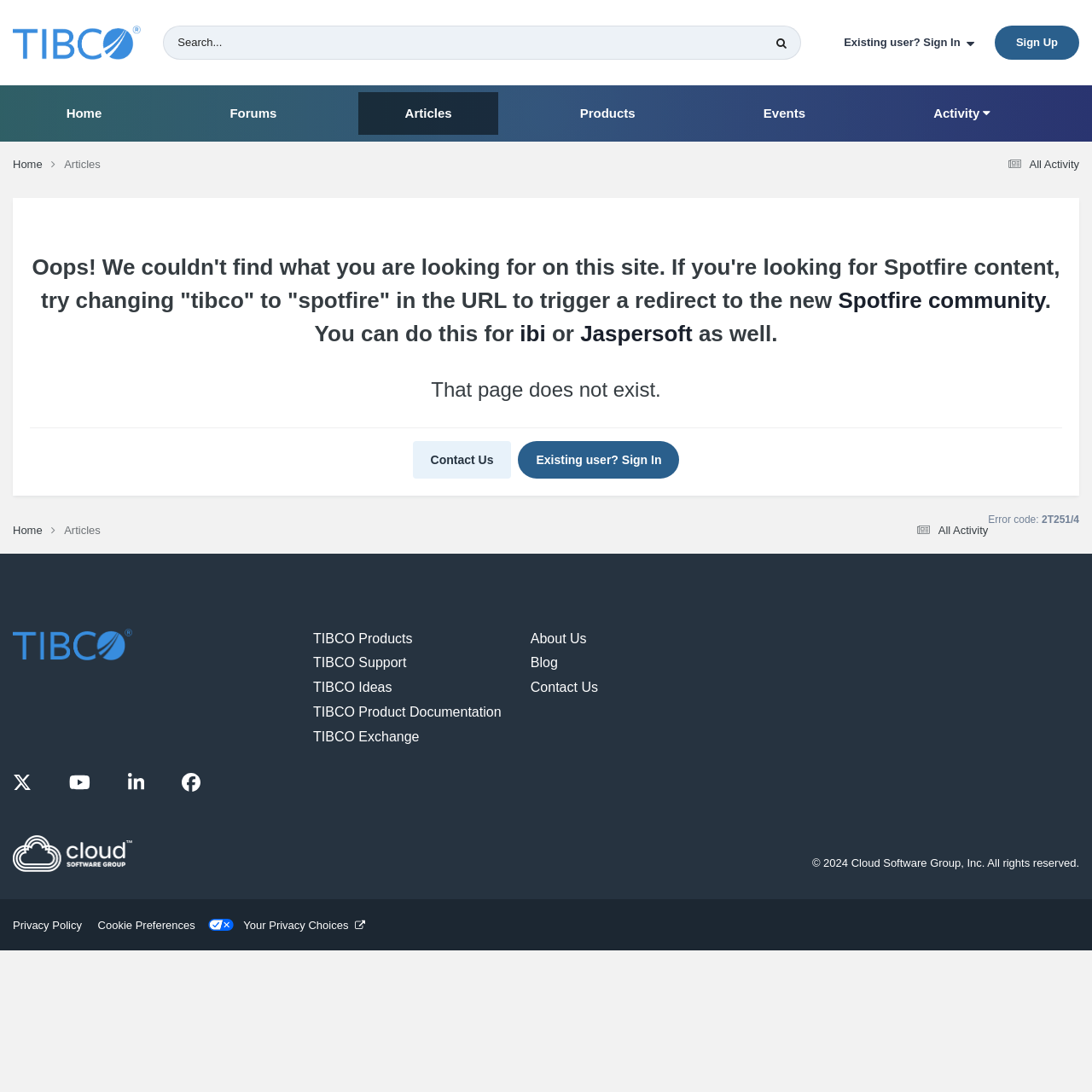Find the bounding box coordinates of the clickable area that will achieve the following instruction: "Sign In".

[0.754, 0.023, 0.911, 0.055]